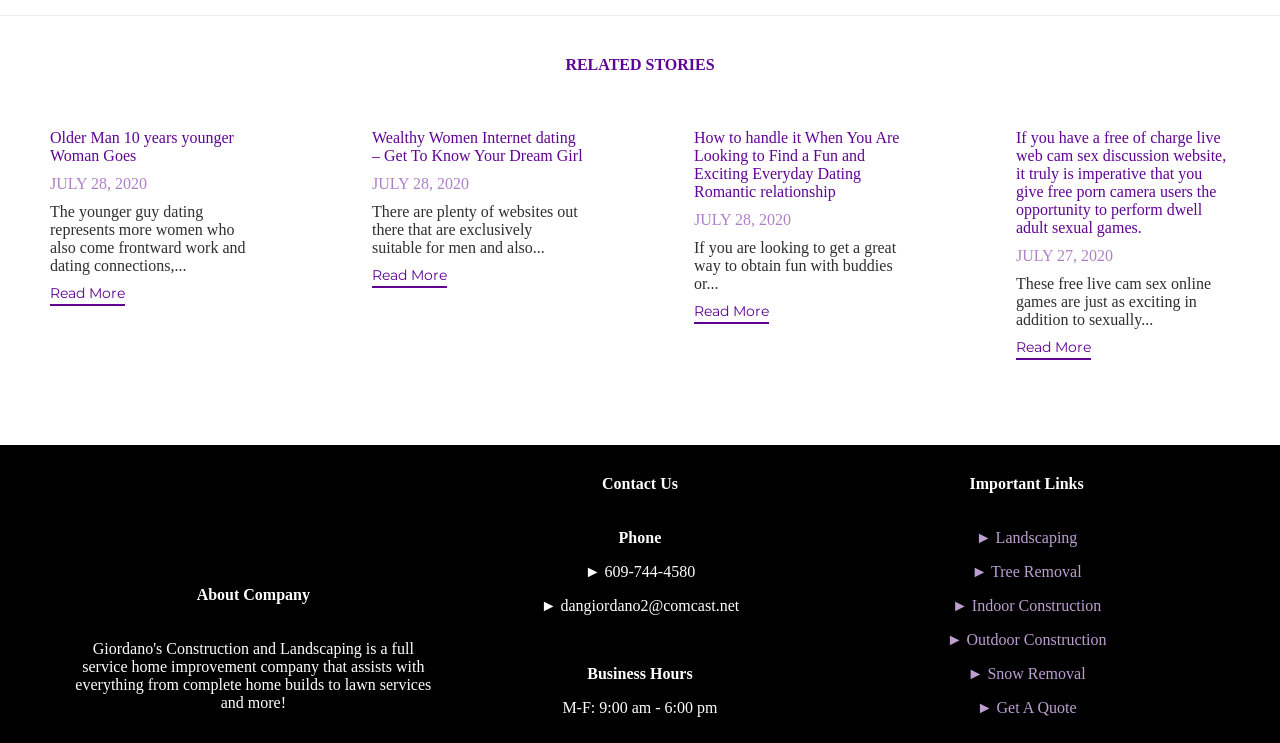Please identify the bounding box coordinates of the area that needs to be clicked to follow this instruction: "Read about older man dating younger woman".

[0.039, 0.174, 0.183, 0.224]